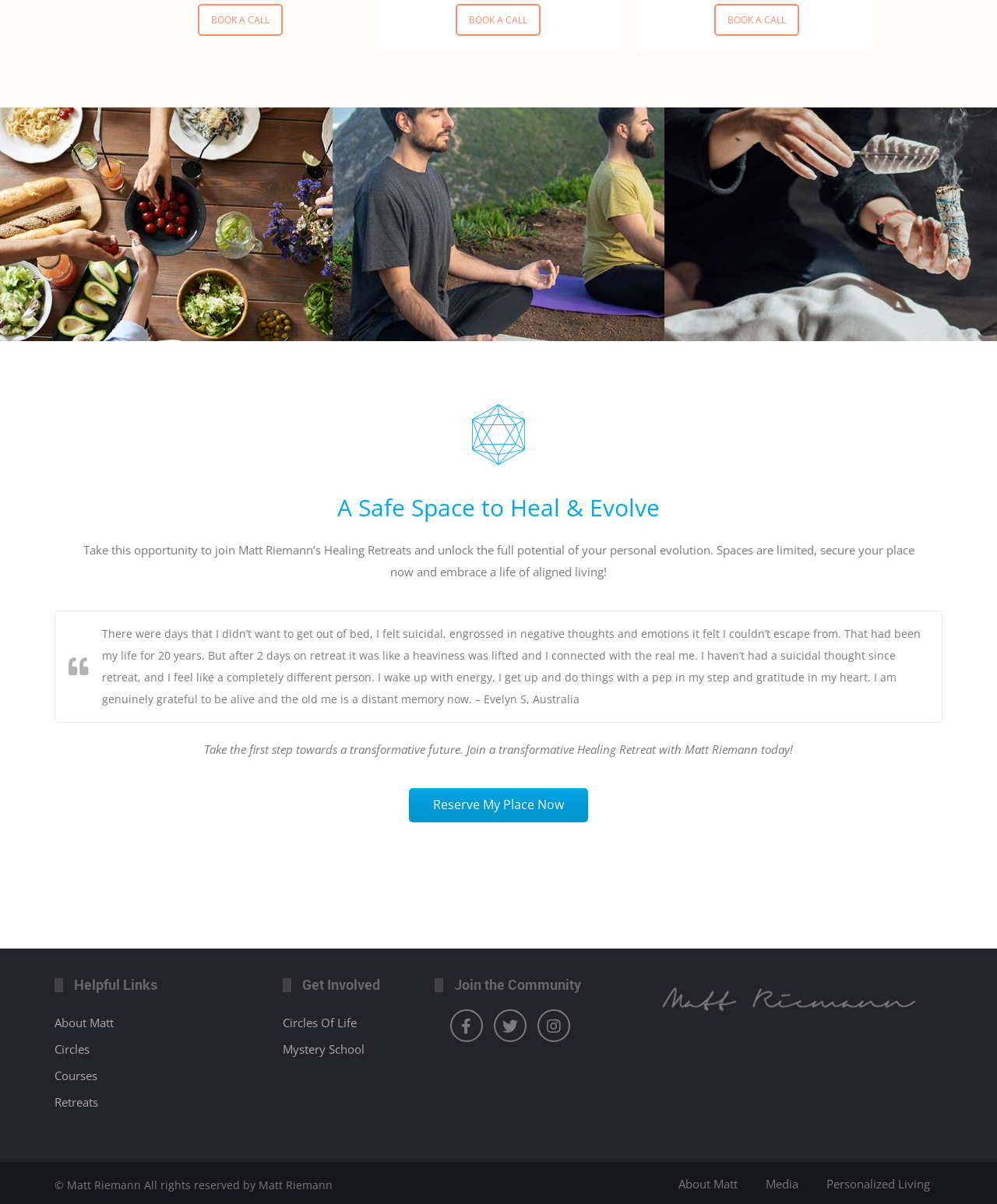Please identify the bounding box coordinates of the clickable region that I should interact with to perform the following instruction: "Join the community". The coordinates should be expressed as four float numbers between 0 and 1, i.e., [left, top, right, bottom].

[0.451, 0.838, 0.484, 0.866]